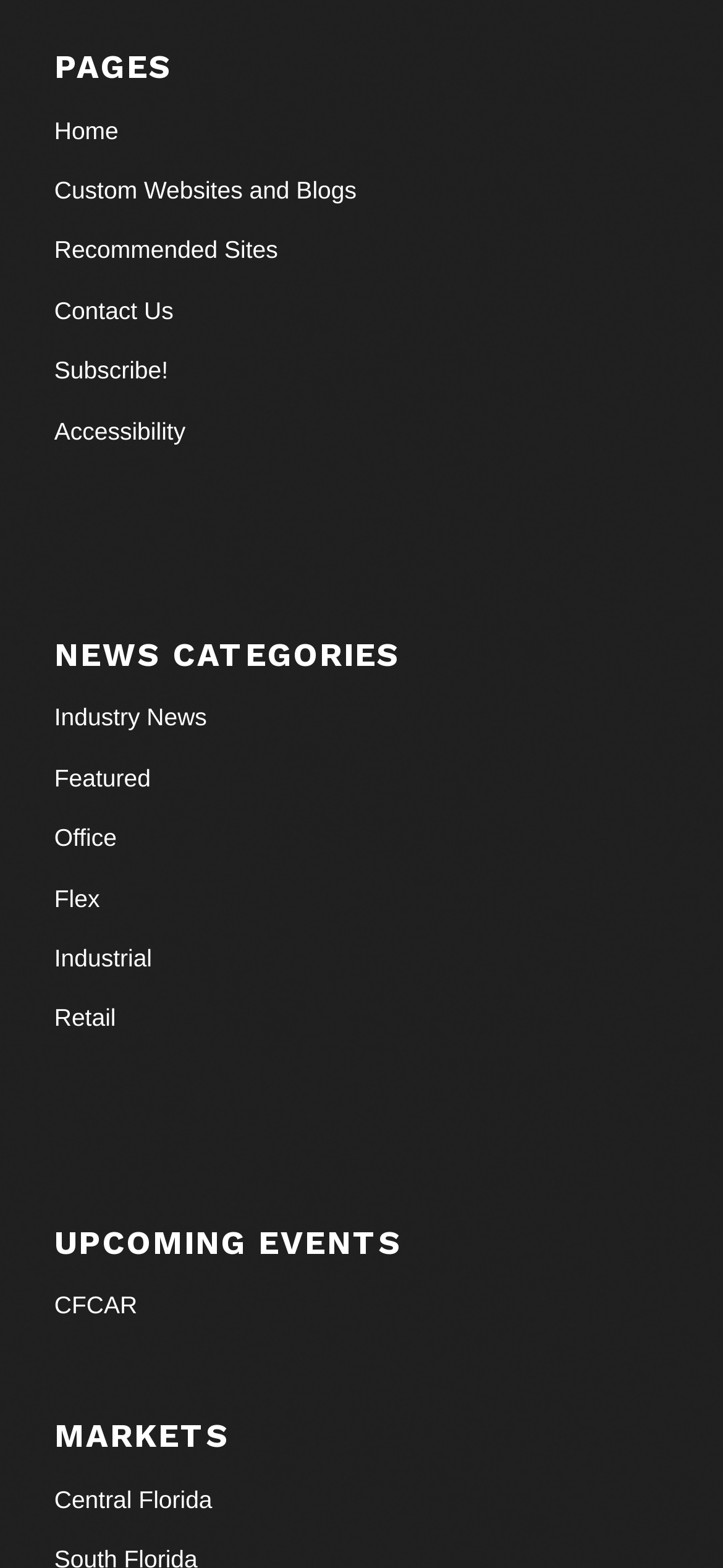Please find the bounding box coordinates of the element that you should click to achieve the following instruction: "explore central florida market". The coordinates should be presented as four float numbers between 0 and 1: [left, top, right, bottom].

[0.075, 0.938, 0.925, 0.976]